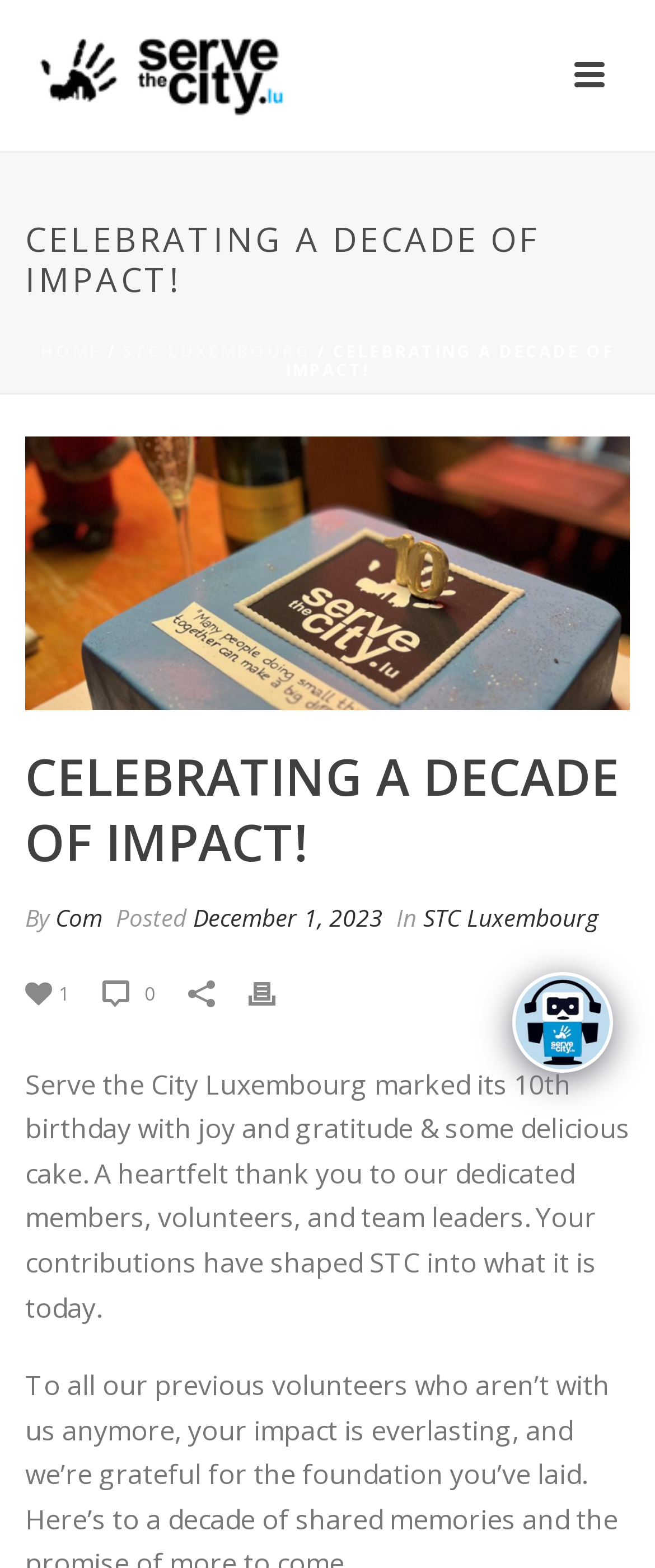Please determine the bounding box coordinates of the element to click in order to execute the following instruction: "Check the wpChatIcon". The coordinates should be four float numbers between 0 and 1, specified as [left, top, right, bottom].

[0.787, 0.622, 0.931, 0.682]